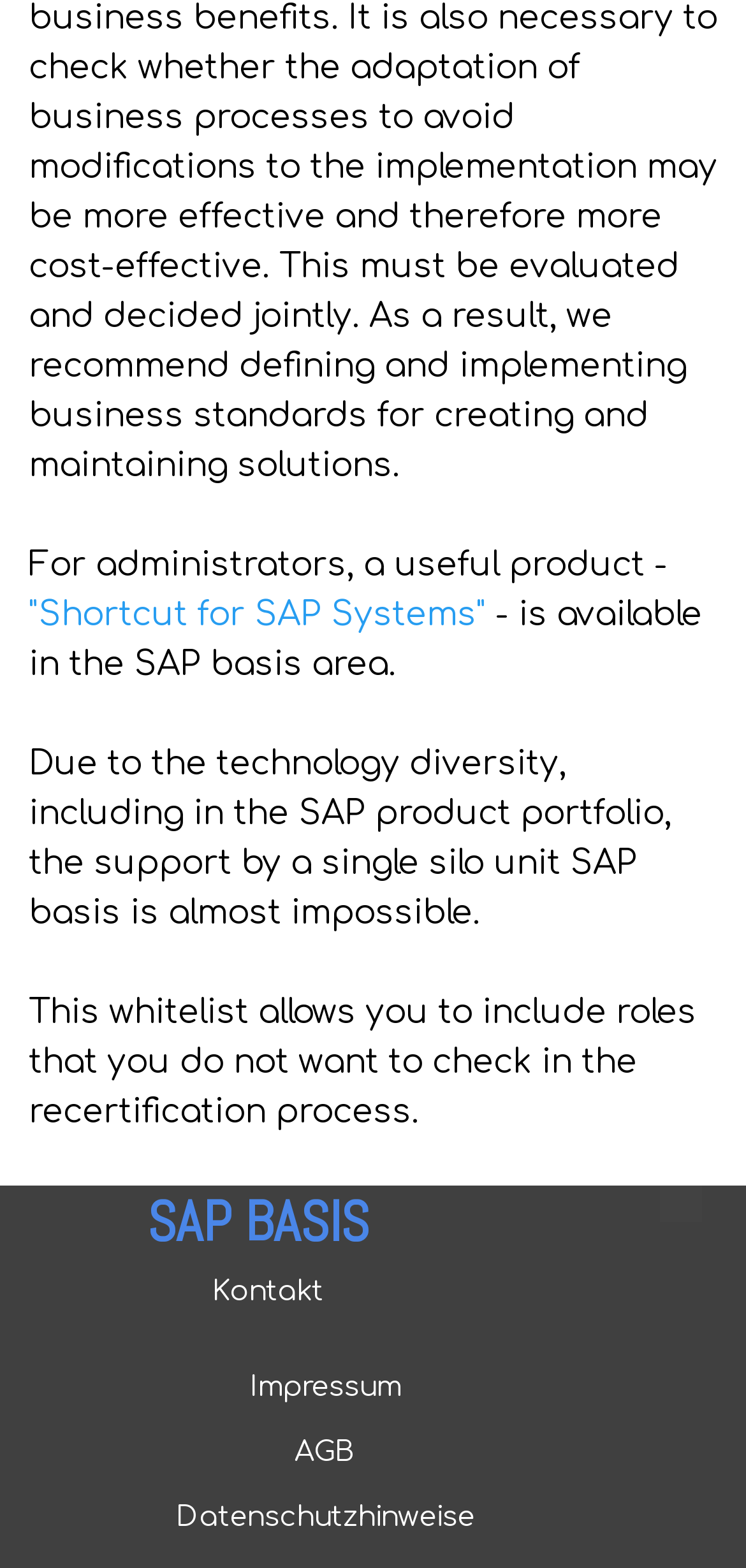What is the challenge in supporting SAP products?
Refer to the image and provide a detailed answer to the question.

The text states that due to the technology diversity in the SAP product portfolio, it is almost impossible for a single silo unit SAP basis to support all products, implying that the diversity of technologies is the main challenge.